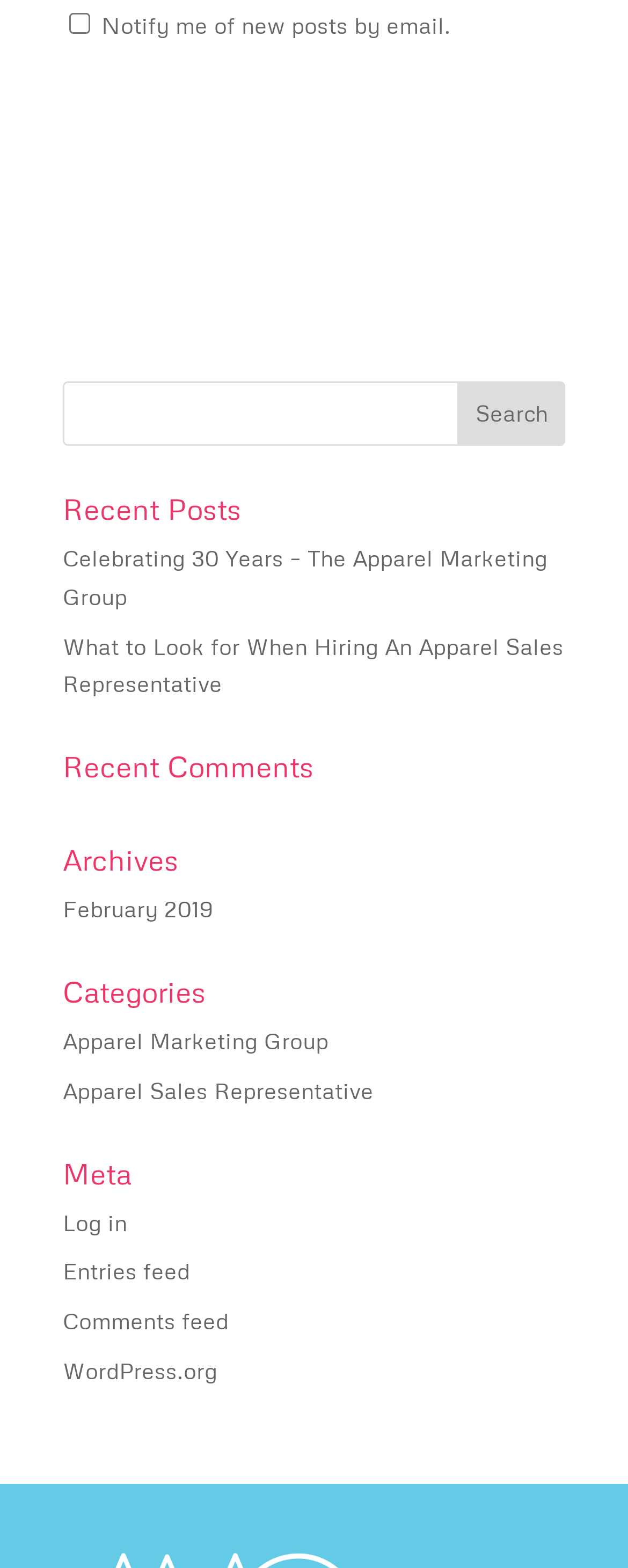What type of content is listed under 'Recent Posts'?
Provide an in-depth and detailed answer to the question.

The 'Recent Posts' section contains links to posts, such as 'Celebrating 30 Years – The Apparel Marketing Group' and 'What to Look for When Hiring An Apparel Sales Representative', which suggests that it lists recent posts on the website.